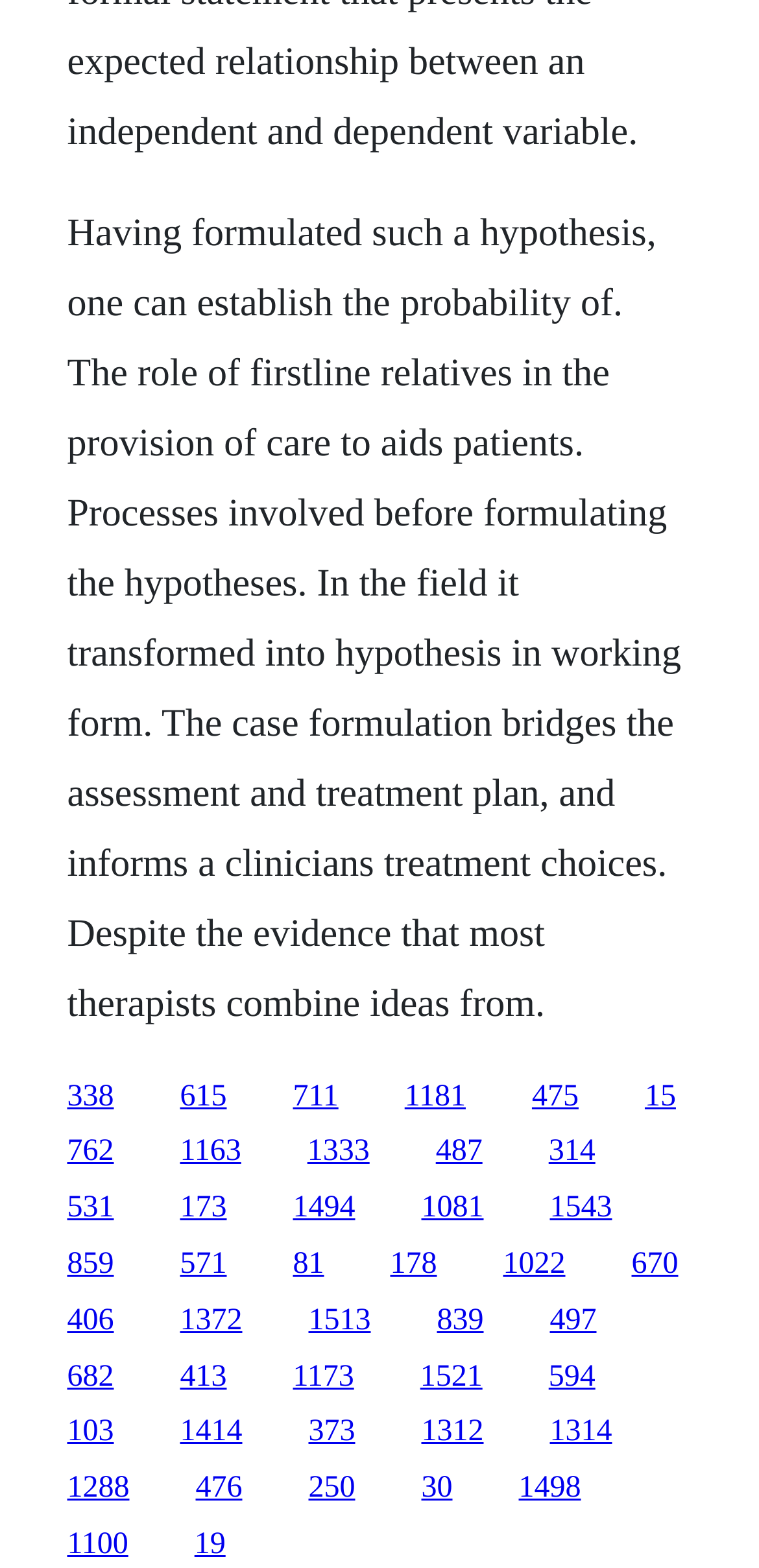Identify the bounding box coordinates of the region that should be clicked to execute the following instruction: "Follow the link about case formulation".

[0.386, 0.688, 0.446, 0.709]